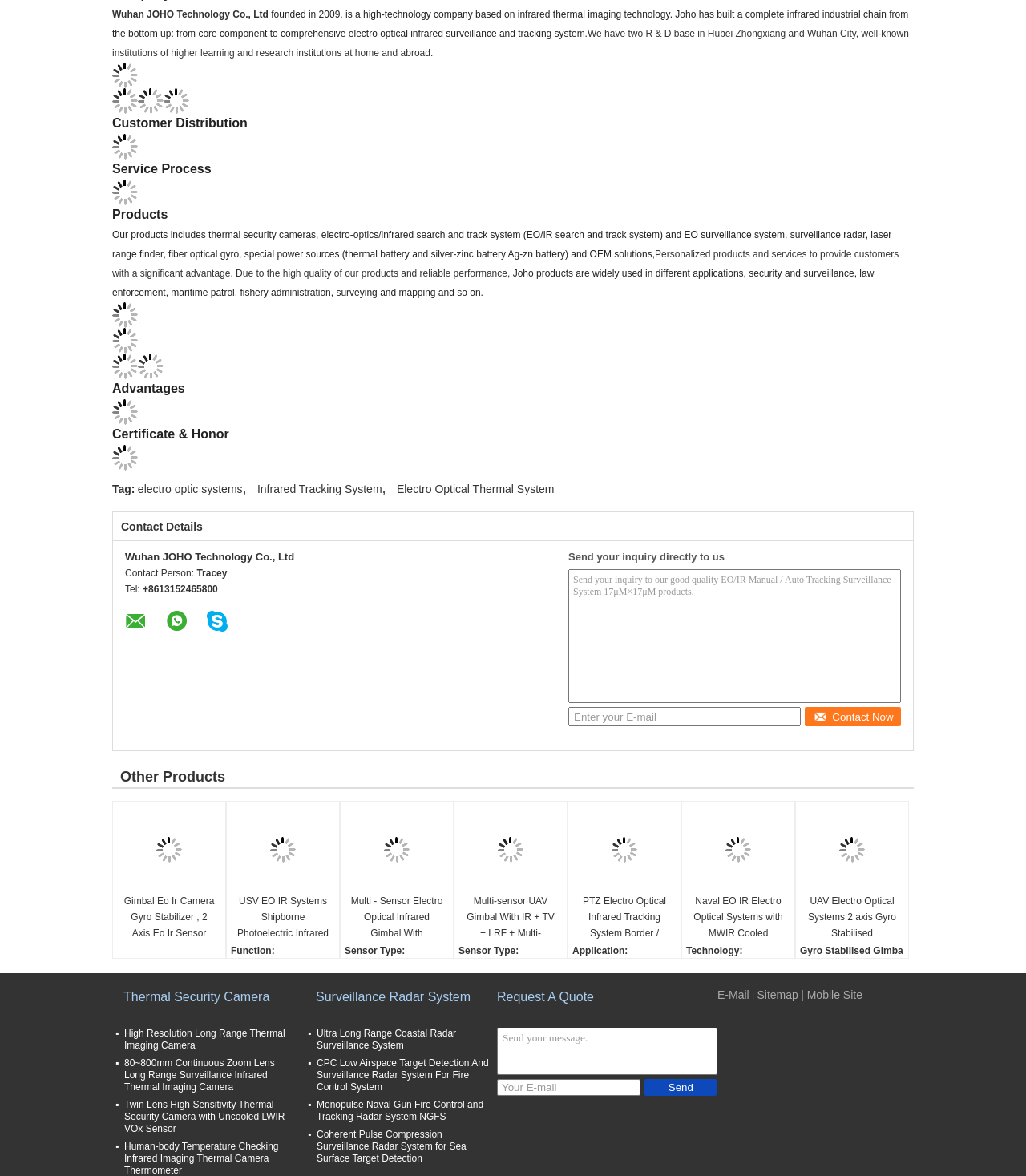What is the function of the PTZ Electro Optical Infrared Tracking System?
Using the details shown in the screenshot, provide a comprehensive answer to the question.

The function of the PTZ Electro Optical Infrared Tracking System is mentioned in the link description, which reads 'PTZ Electro Optical Infrared Tracking System Border / Coastal Surveillance'. This system is used for coastal or border surveillance.